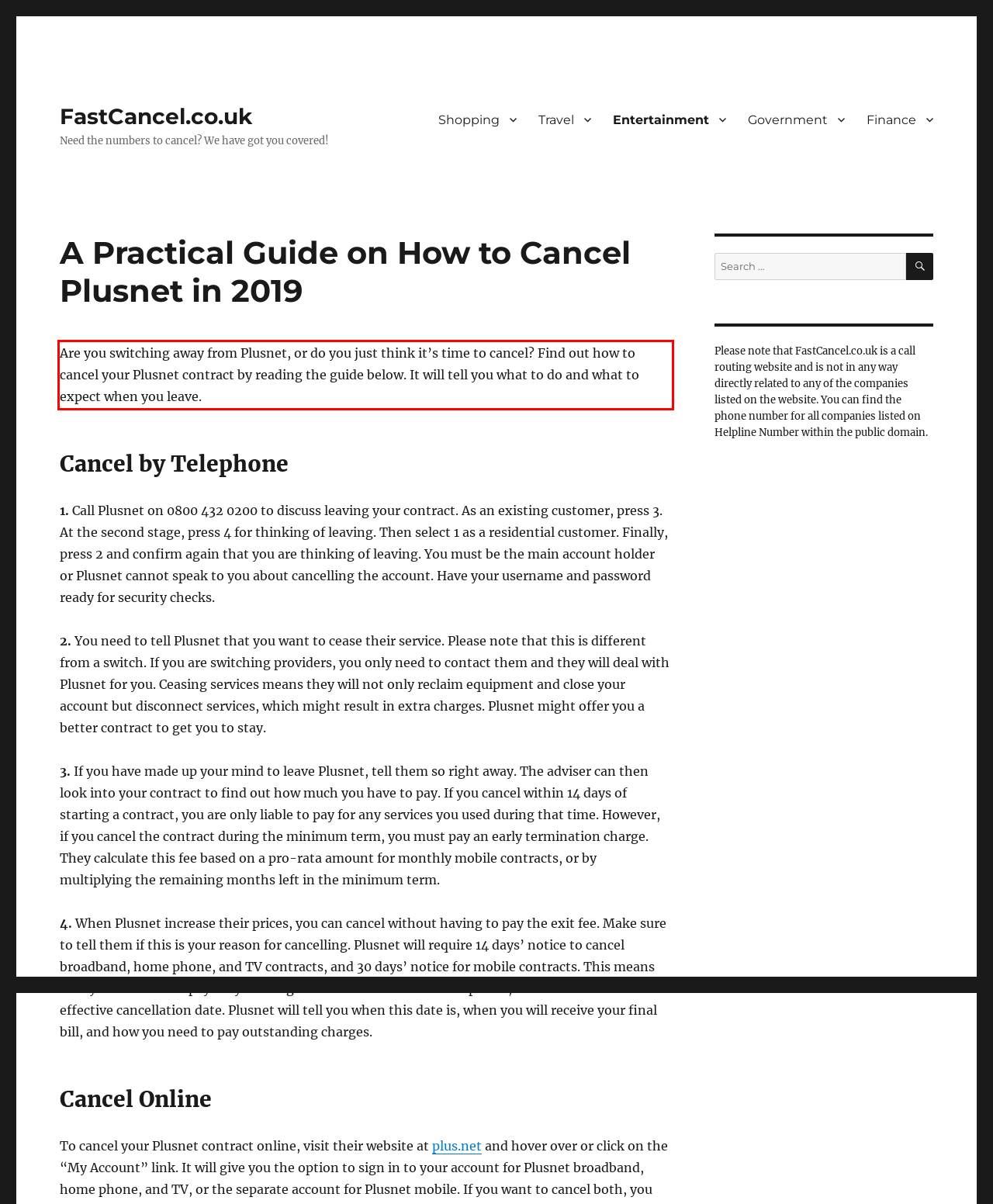Using the provided webpage screenshot, recognize the text content in the area marked by the red bounding box.

Are you switching away from Plusnet, or do you just think it’s time to cancel? Find out how to cancel your Plusnet contract by reading the guide below. It will tell you what to do and what to expect when you leave.